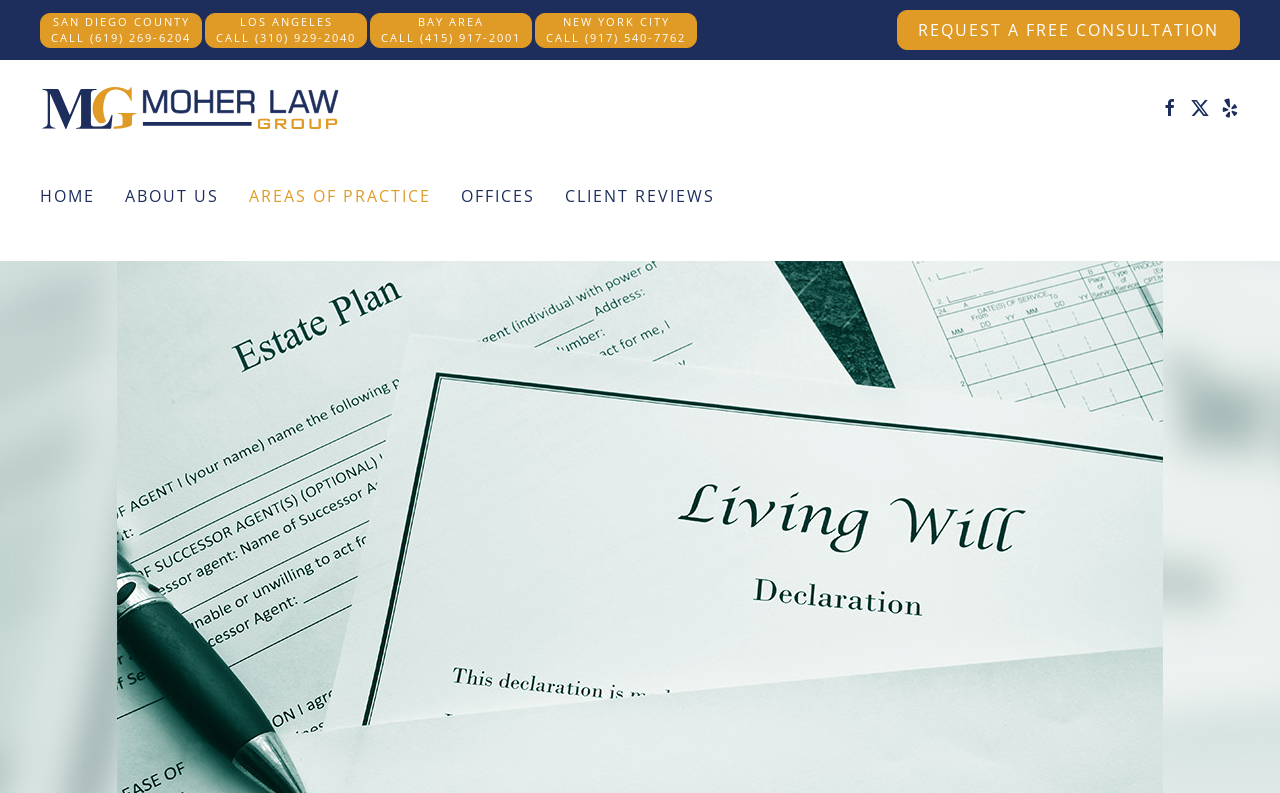Identify the bounding box coordinates of the specific part of the webpage to click to complete this instruction: "Call the San Diego office".

[0.031, 0.016, 0.158, 0.06]